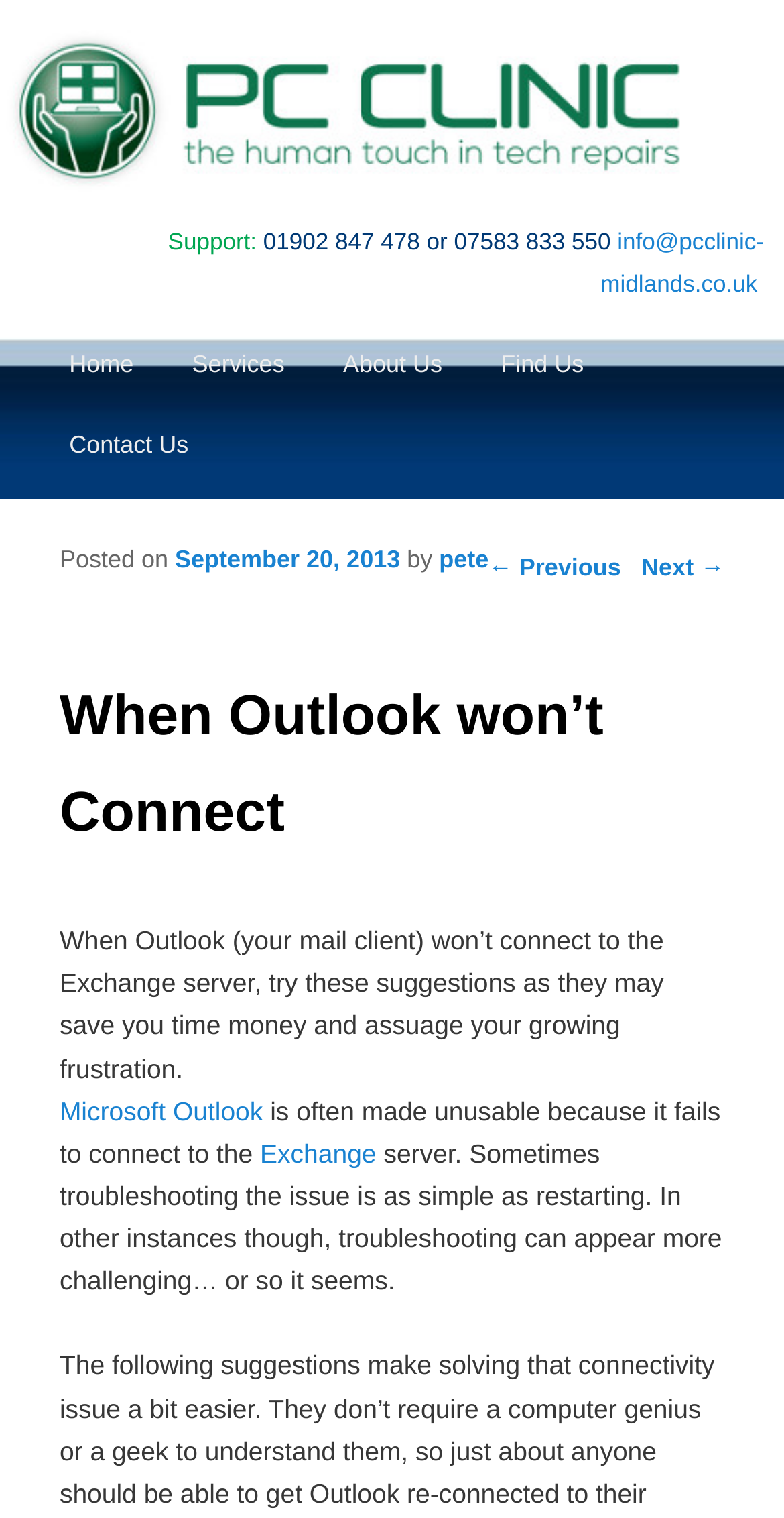Determine the bounding box coordinates for the area that should be clicked to carry out the following instruction: "Read the latest news".

None